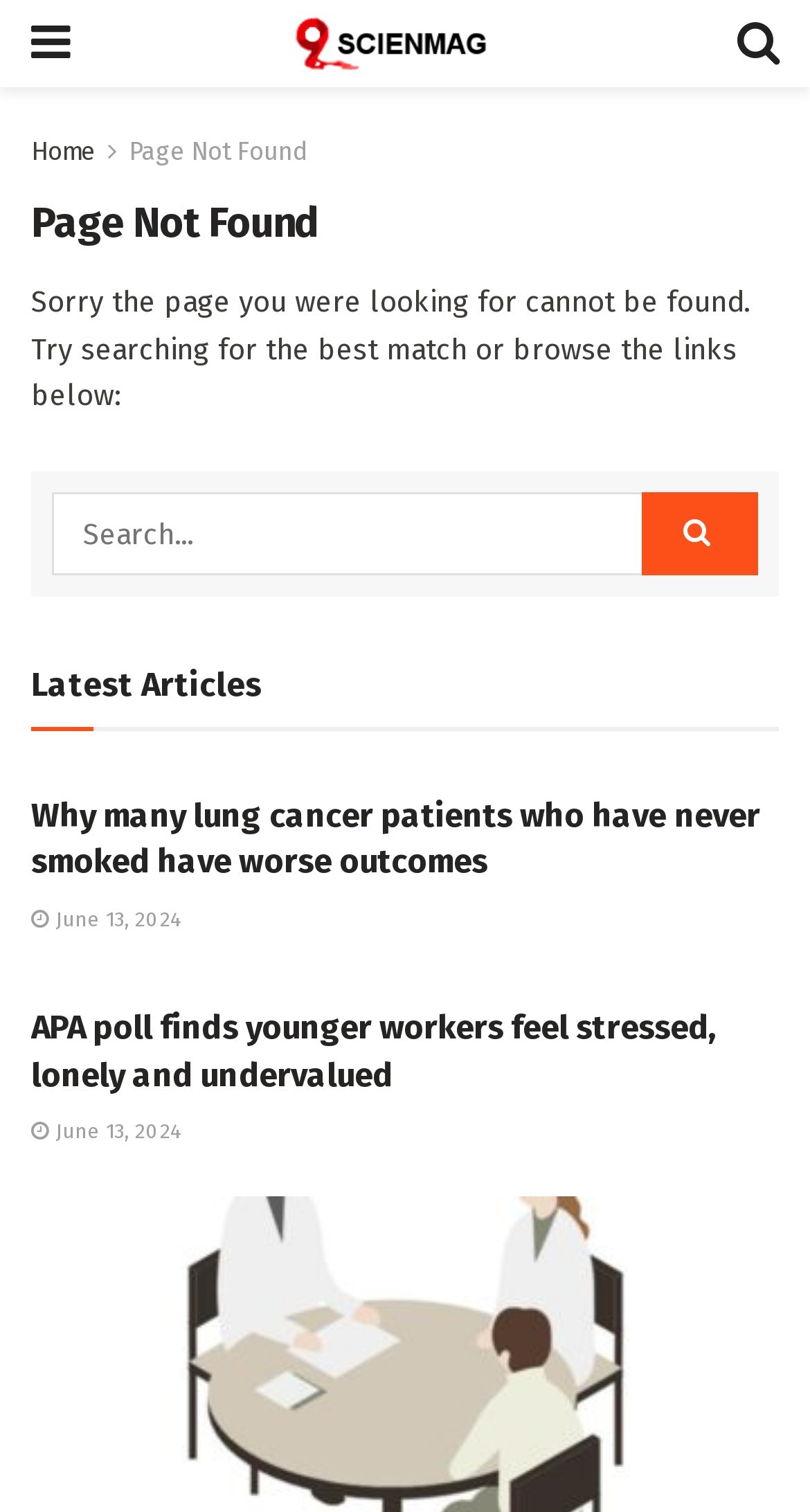Describe every aspect of the webpage comprehensively.

This webpage displays a "Page not found" error message. At the top left, there is a link with a icon '\uf0c9' and another link "Scienmag" with an accompanying image. On the top right, there is a link with an icon '\uf002'. Below these links, there are two more links, "Home" and "Page Not Found". 

A prominent heading "Page Not Found" is centered at the top of the page. Below this heading, a paragraph of text explains that the page was not found and suggests searching for the best match or browsing the links below. 

A search bar with a placeholder text "Search..." and a "Search Button" are positioned below the explanatory text. 

Further down, a heading "Latest Articles" is displayed, followed by two article sections. Each article section contains a link to a category, a heading with a news article title, a link to the full article, and a link with a date "June 13, 2024". The first article is about lung cancer patients who have never smoked having worse outcomes, and the second article is about a poll finding younger workers feeling stressed, lonely, and undervalued.